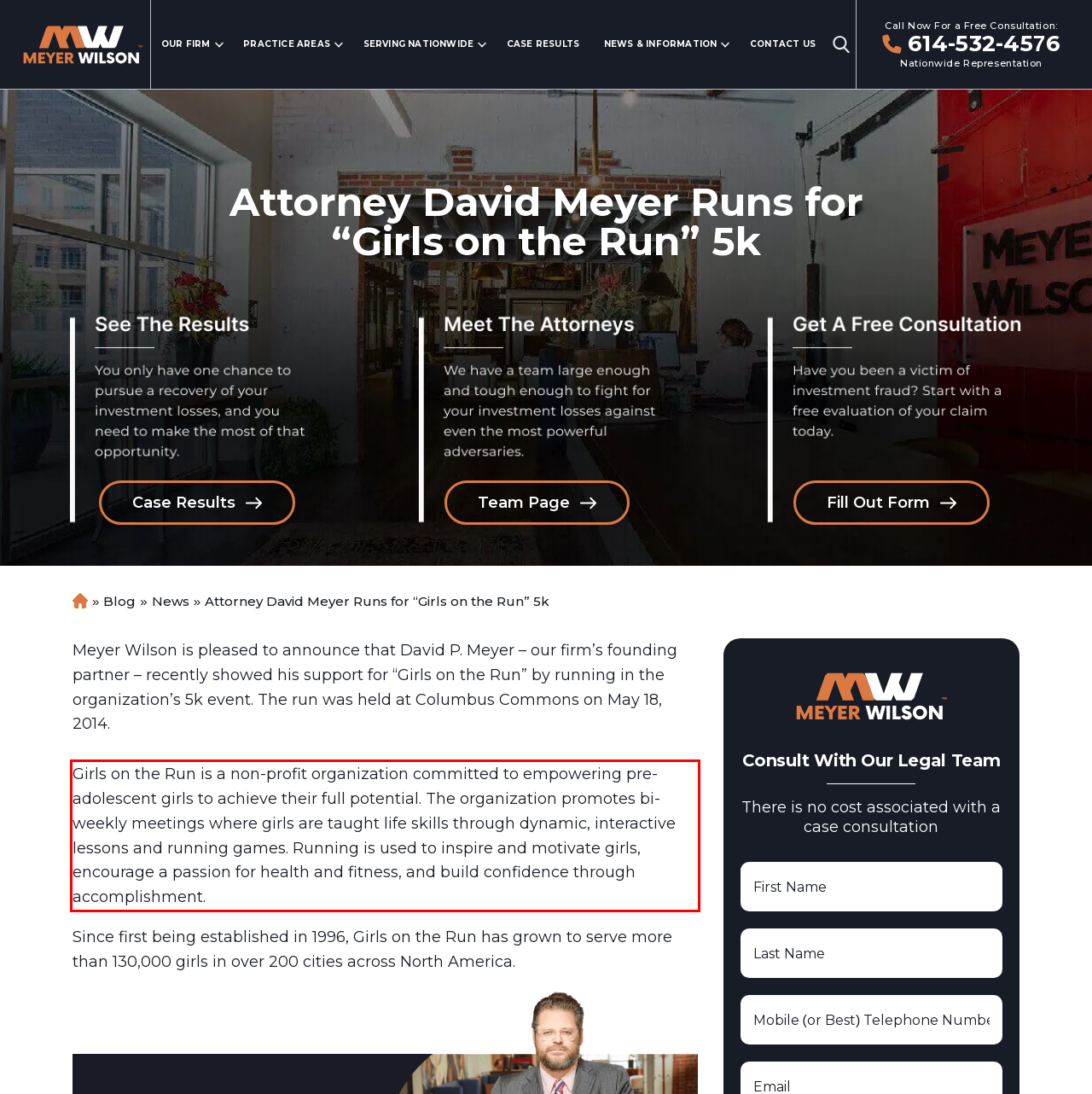You have a screenshot of a webpage with a red bounding box. Use OCR to generate the text contained within this red rectangle.

Girls on the Run is a non-profit organization committed to empowering pre-adolescent girls to achieve their full potential. The organization promotes bi-weekly meetings where girls are taught life skills through dynamic, interactive lessons and running games. Running is used to inspire and motivate girls, encourage a passion for health and fitness, and build confidence through accomplishment.